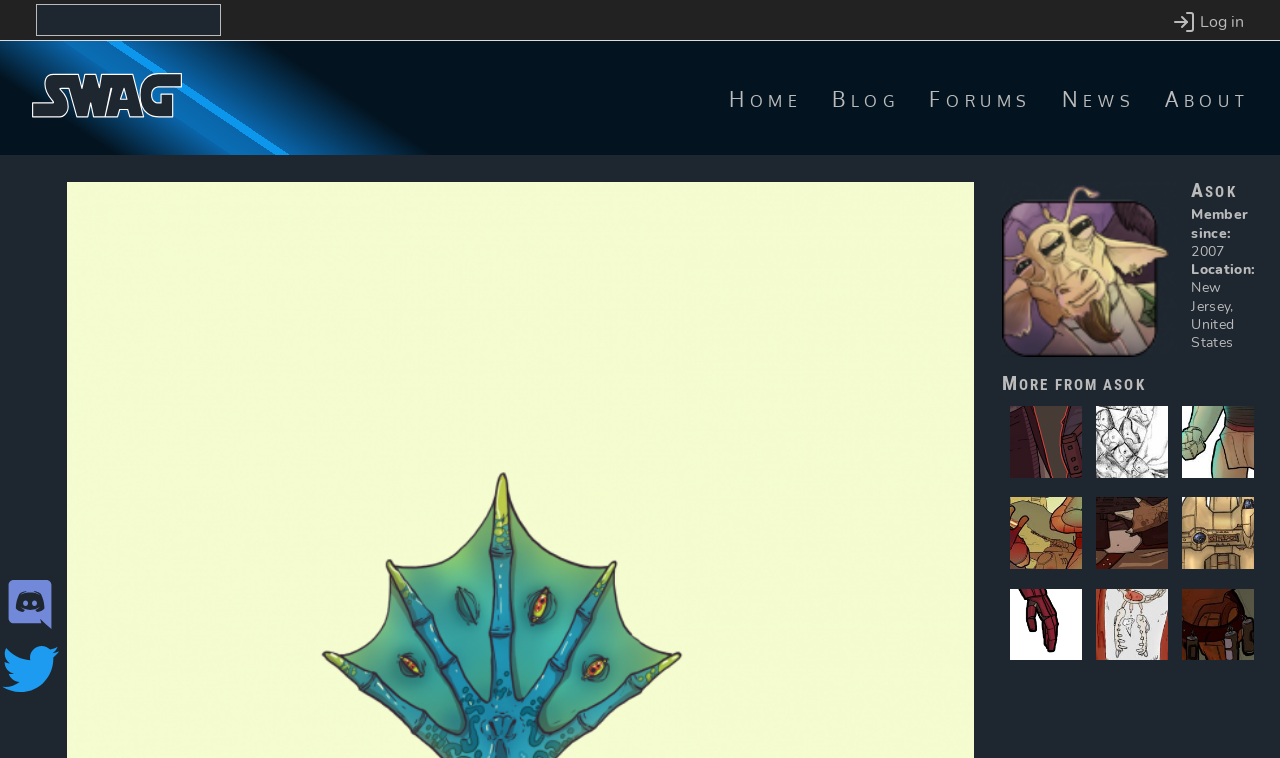Kindly determine the bounding box coordinates of the area that needs to be clicked to fulfill this instruction: "Go to the home page".

[0.025, 0.134, 0.142, 0.163]